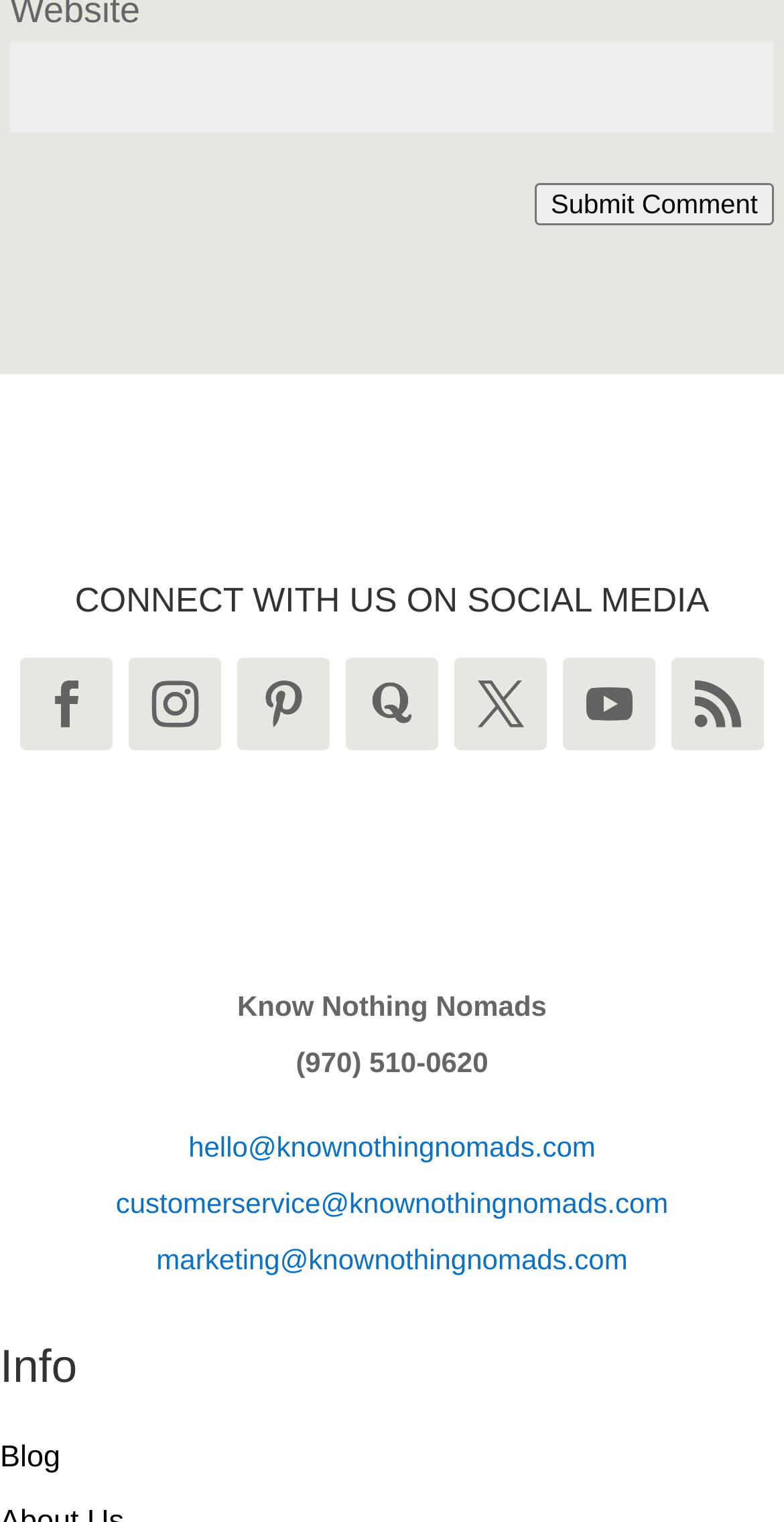Give a one-word or phrase response to the following question: What is the name of the company?

Know Nothing Nomads